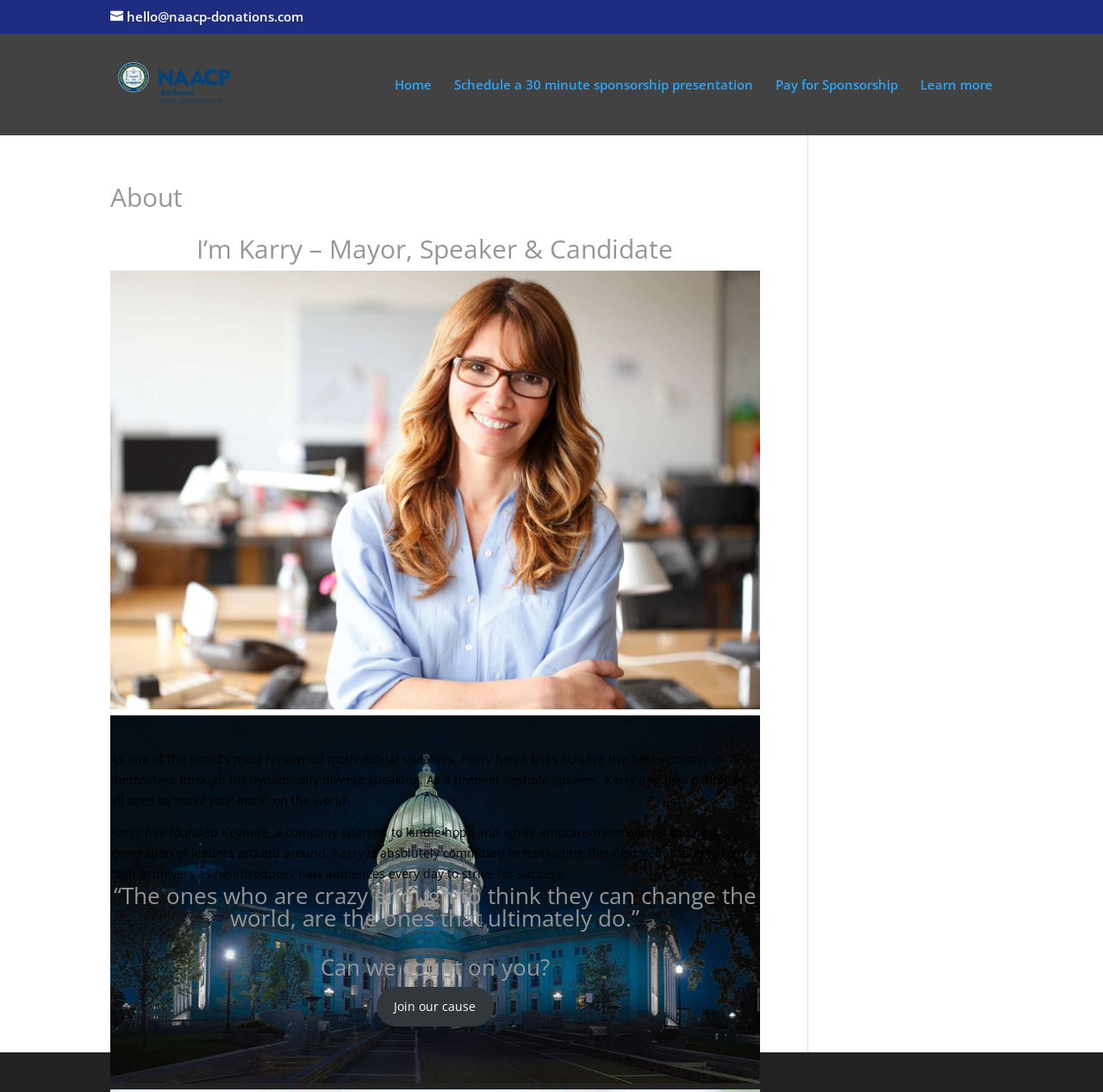Pinpoint the bounding box coordinates of the element to be clicked to execute the instruction: "Read the article 'Behavioural science: how it helps wellness brands'".

None